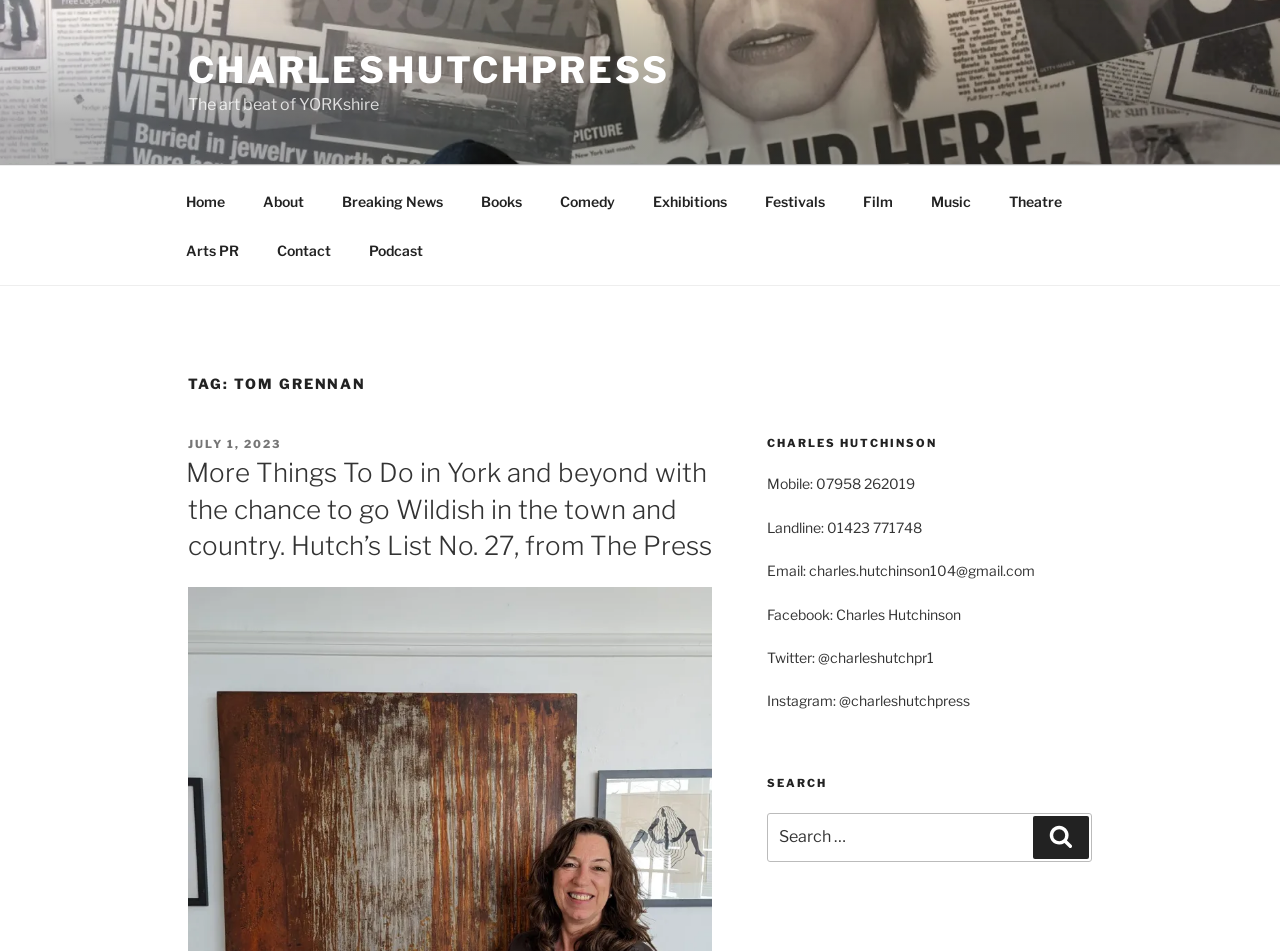Based on the element description "Meshing with Gears Discussion Forum", predict the bounding box coordinates of the UI element.

None